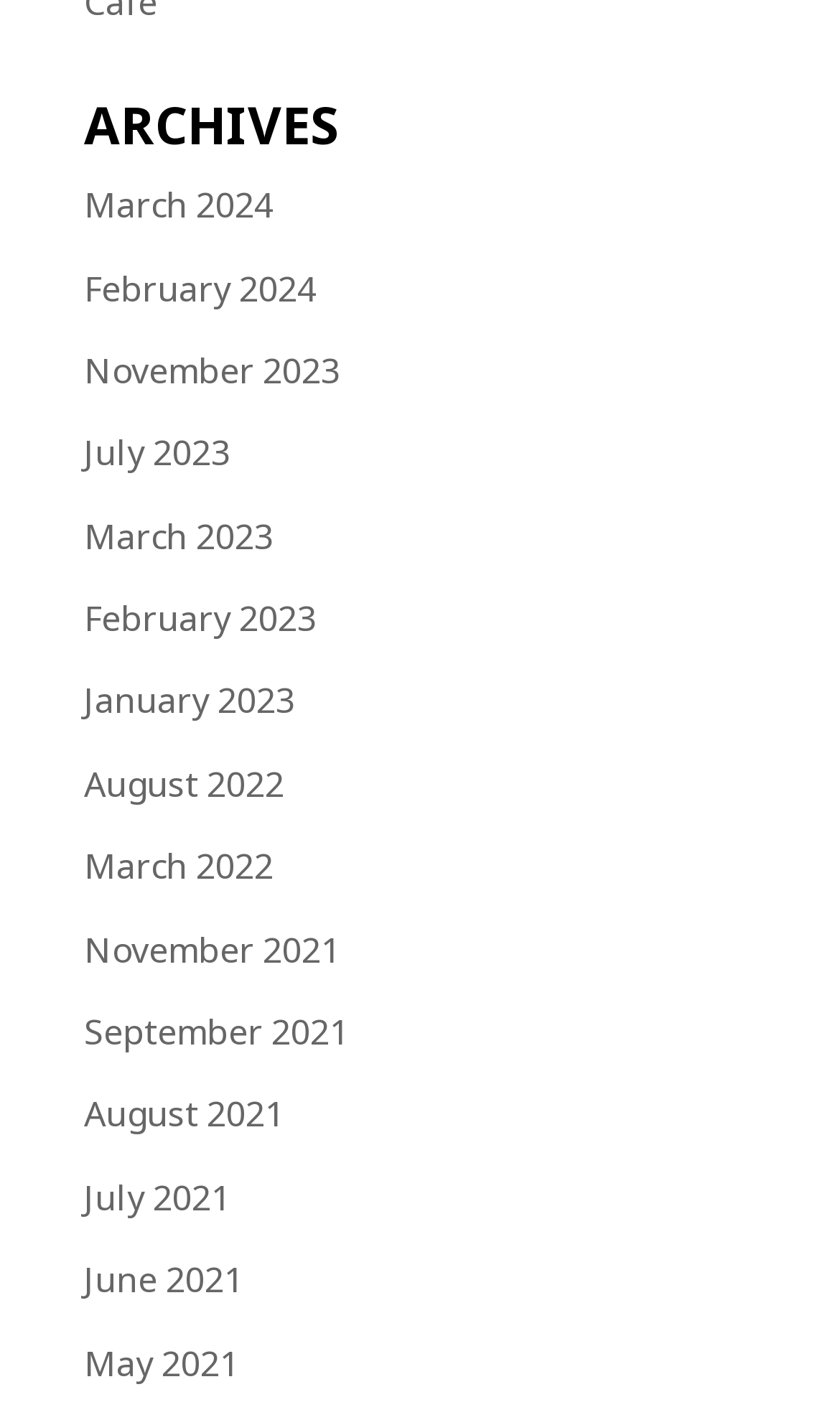What is the latest month available on this webpage?
Please use the visual content to give a single word or phrase answer.

March 2024